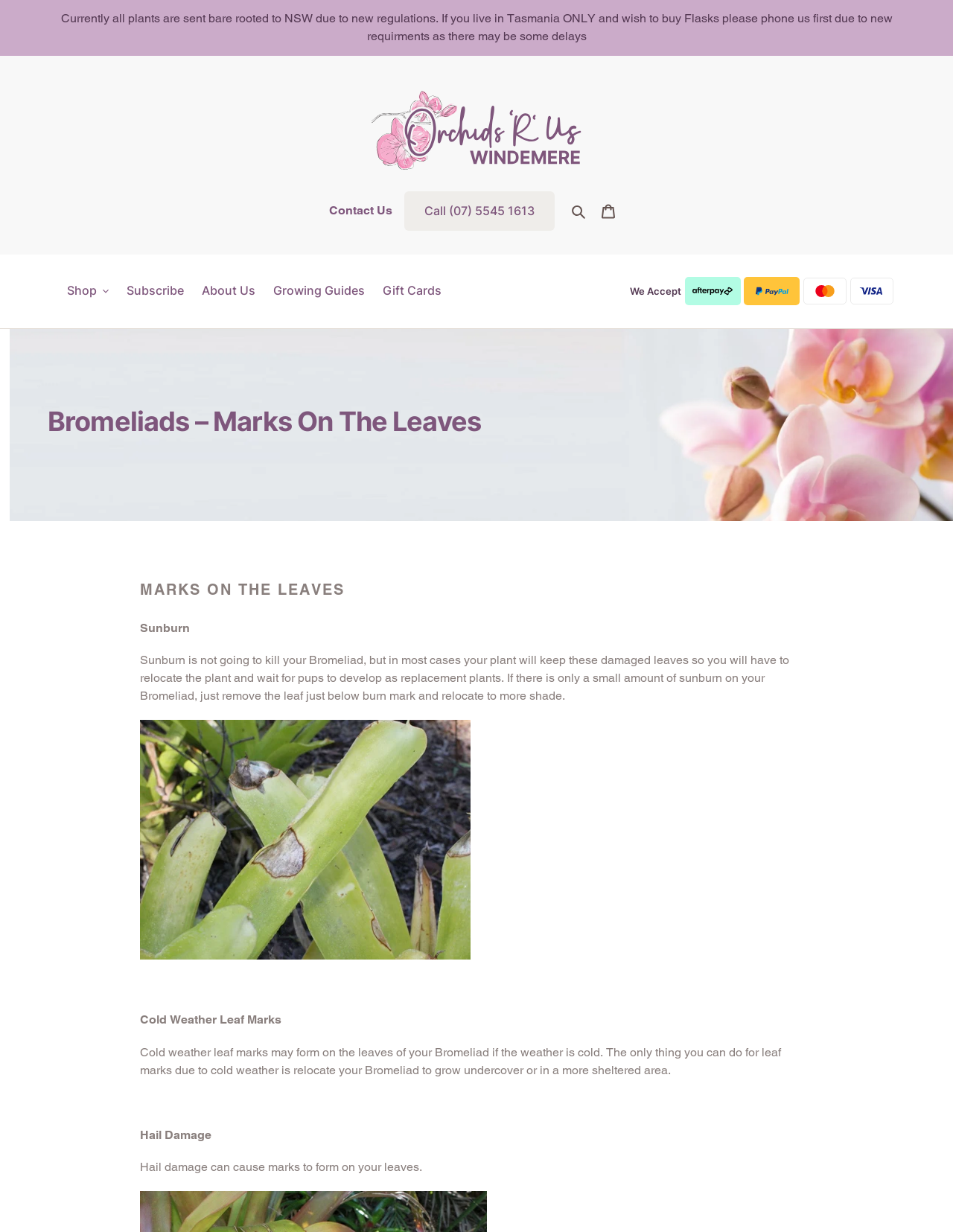What is the phone number to call for inquiries?
Respond to the question with a single word or phrase according to the image.

(07) 5545 1613